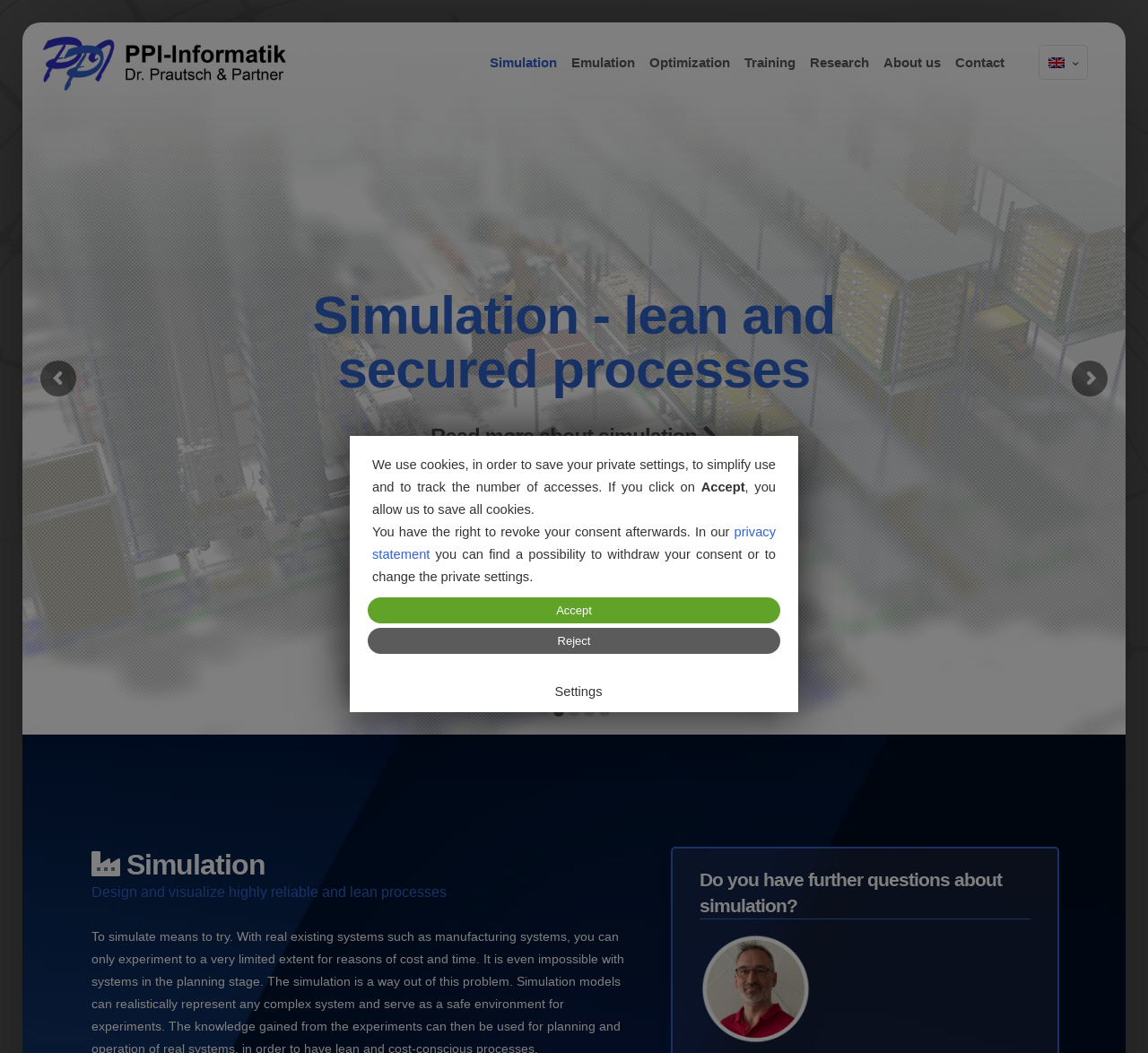Using the webpage screenshot, locate the HTML element that fits the following description and provide its bounding box: "title="PPI-Informatik Dr. Prautsch & Partner"".

[0.038, 0.021, 0.249, 0.098]